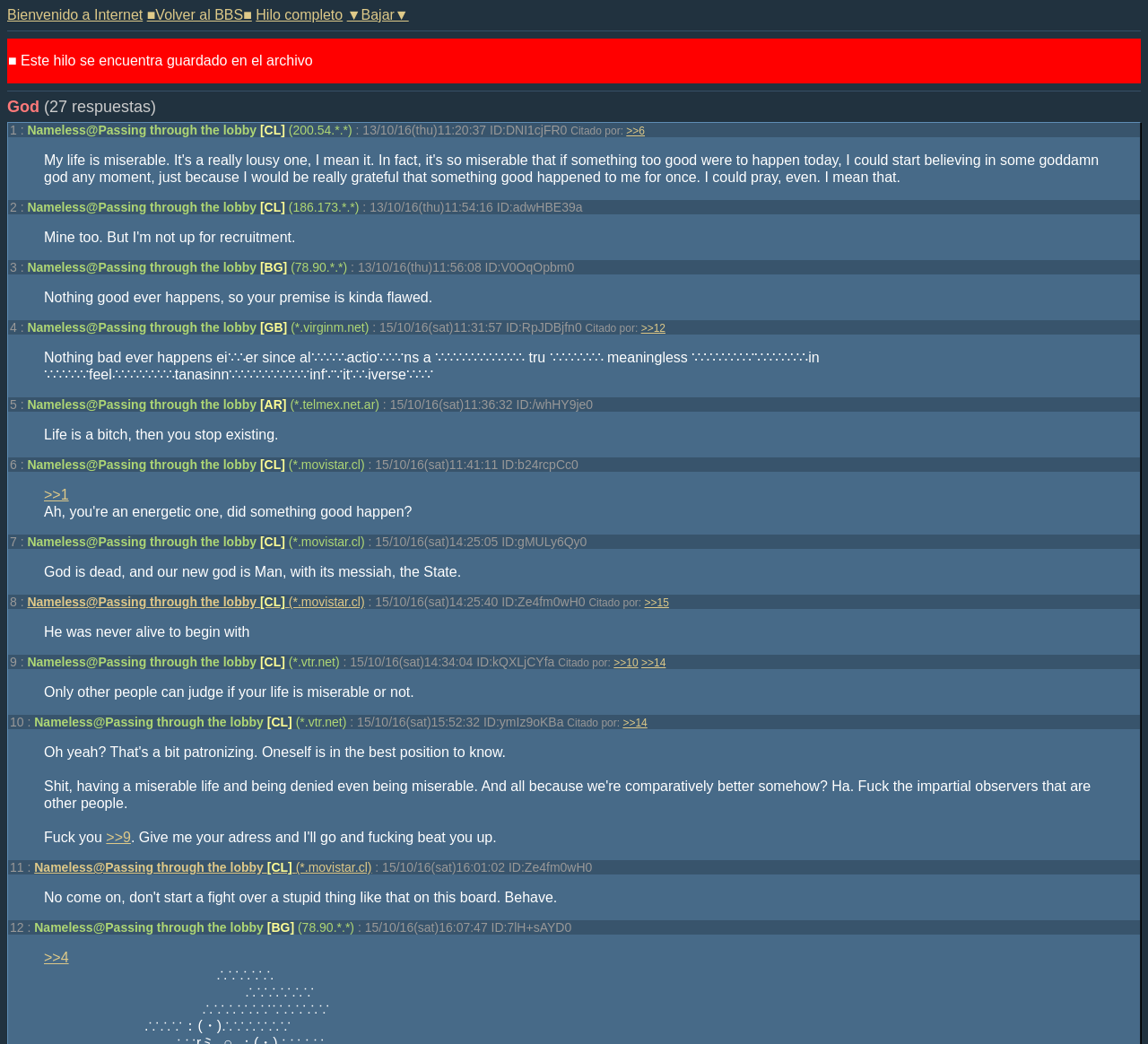Please provide the bounding box coordinates for the UI element as described: ">>4". The coordinates must be four floats between 0 and 1, represented as [left, top, right, bottom].

[0.038, 0.91, 0.06, 0.924]